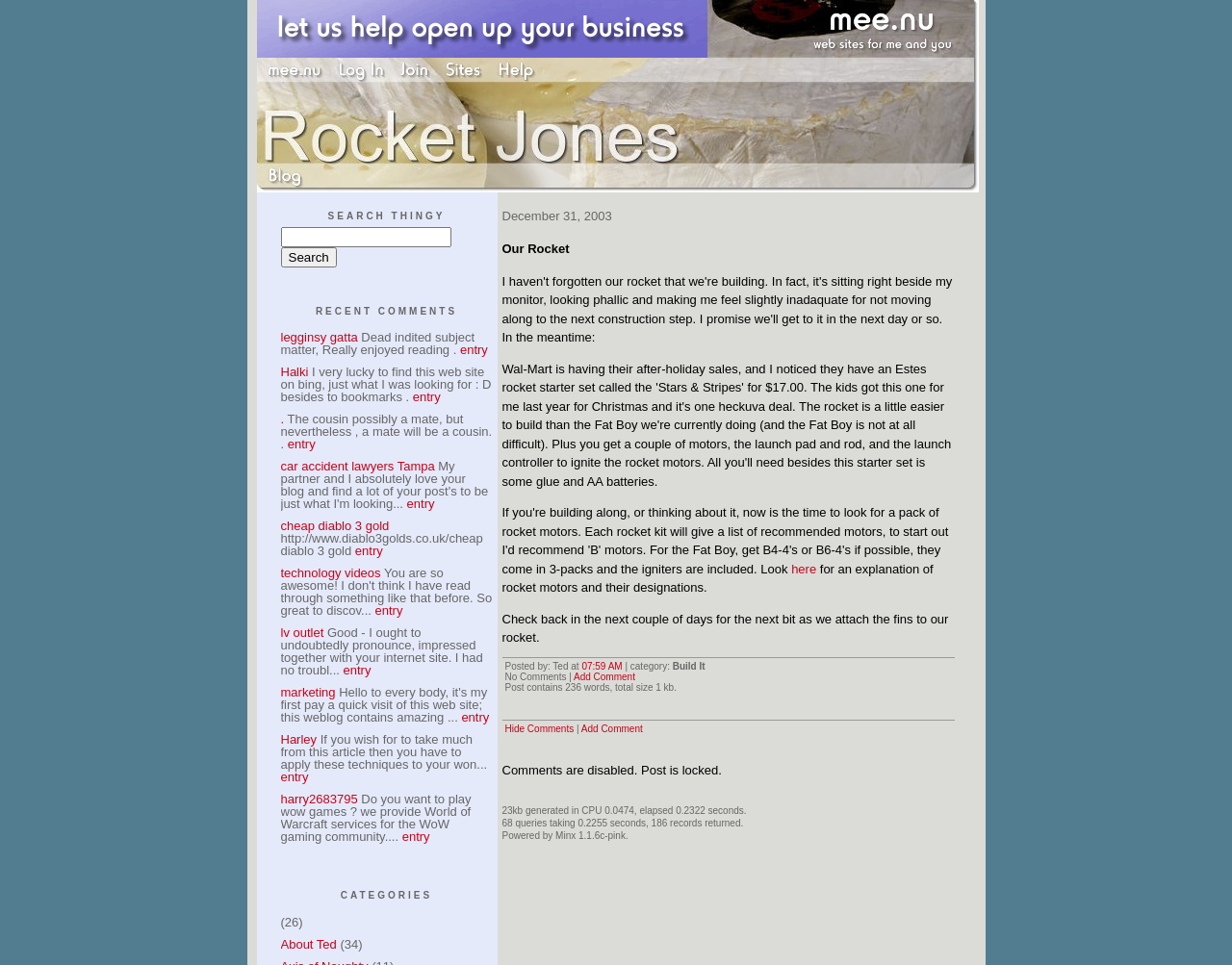What is the category of the blog post?
Please give a detailed and elaborate explanation in response to the question.

I looked at the text '| category: Build It' which suggests that the category of the blog post is 'Build It'.